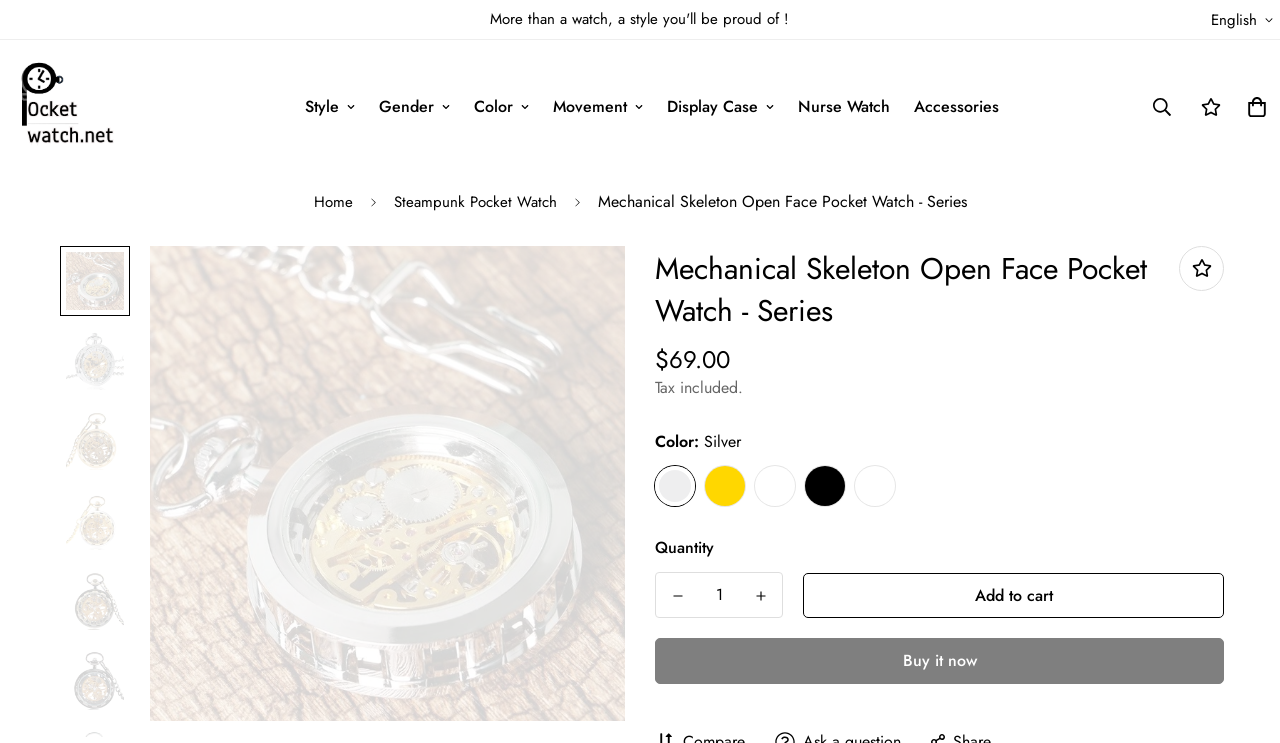Provide the bounding box coordinates of the HTML element this sentence describes: "Gender". The bounding box coordinates consist of four float numbers between 0 and 1, i.e., [left, top, right, bottom].

[0.286, 0.101, 0.361, 0.186]